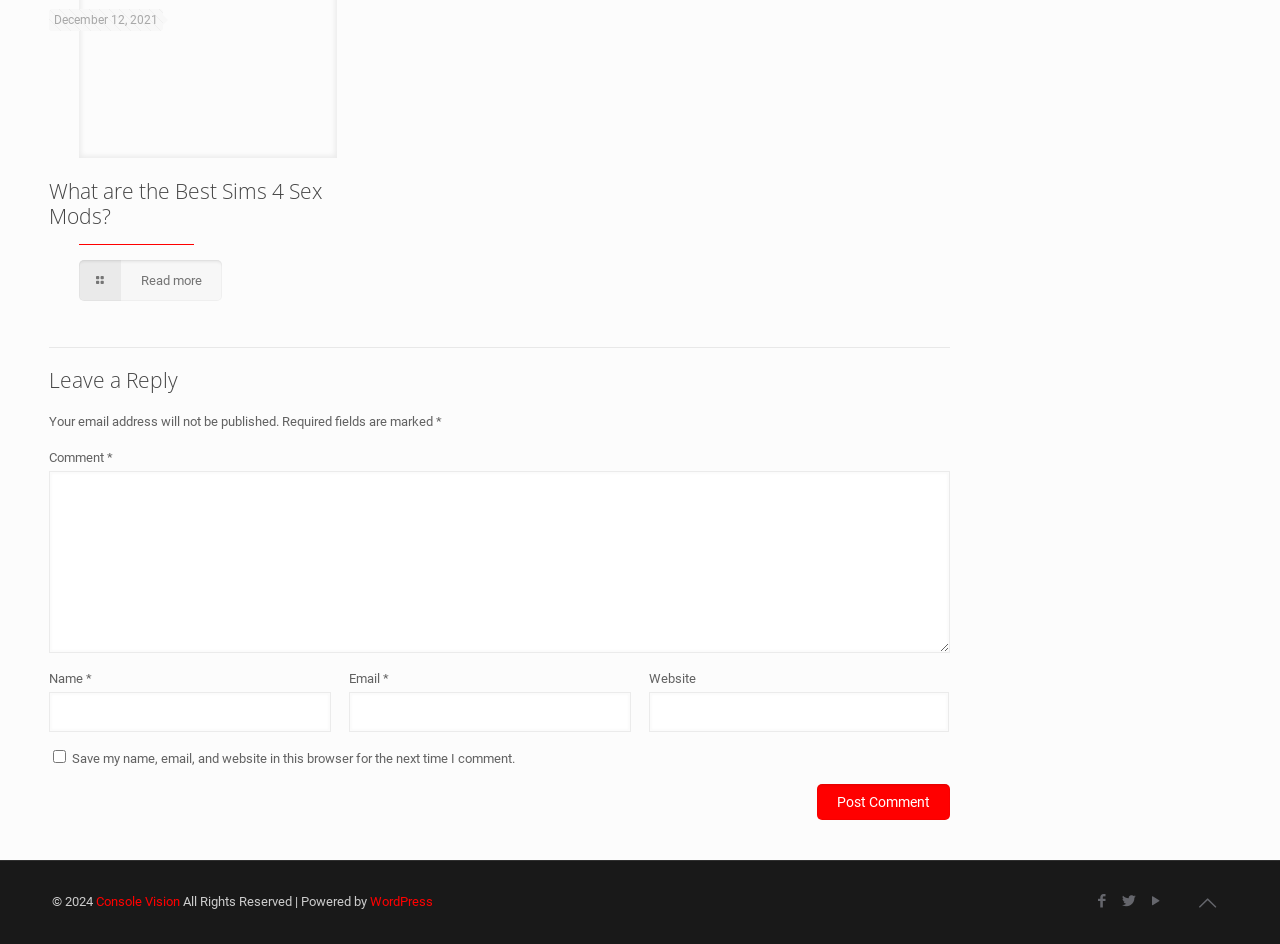Please identify the bounding box coordinates of the clickable area that will fulfill the following instruction: "Click the 'What are the Best Sims 4 Sex Mods?' link". The coordinates should be in the format of four float numbers between 0 and 1, i.e., [left, top, right, bottom].

[0.038, 0.187, 0.252, 0.243]